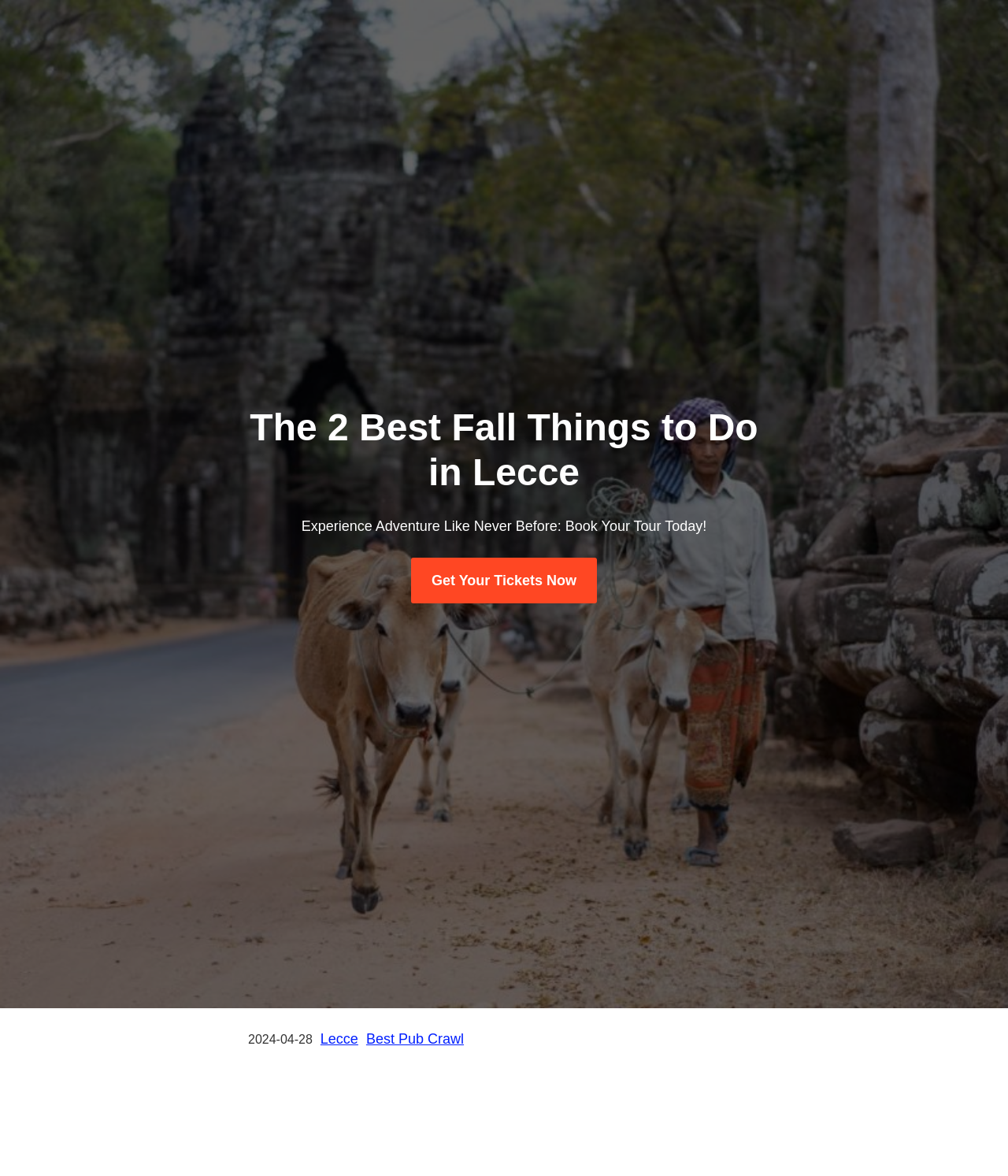What is the city known as?
Refer to the image and provide a detailed answer to the question.

Based on the meta description, Lecce is known as the 'Florence of the South', indicating its rich artistic and cultural heritage.